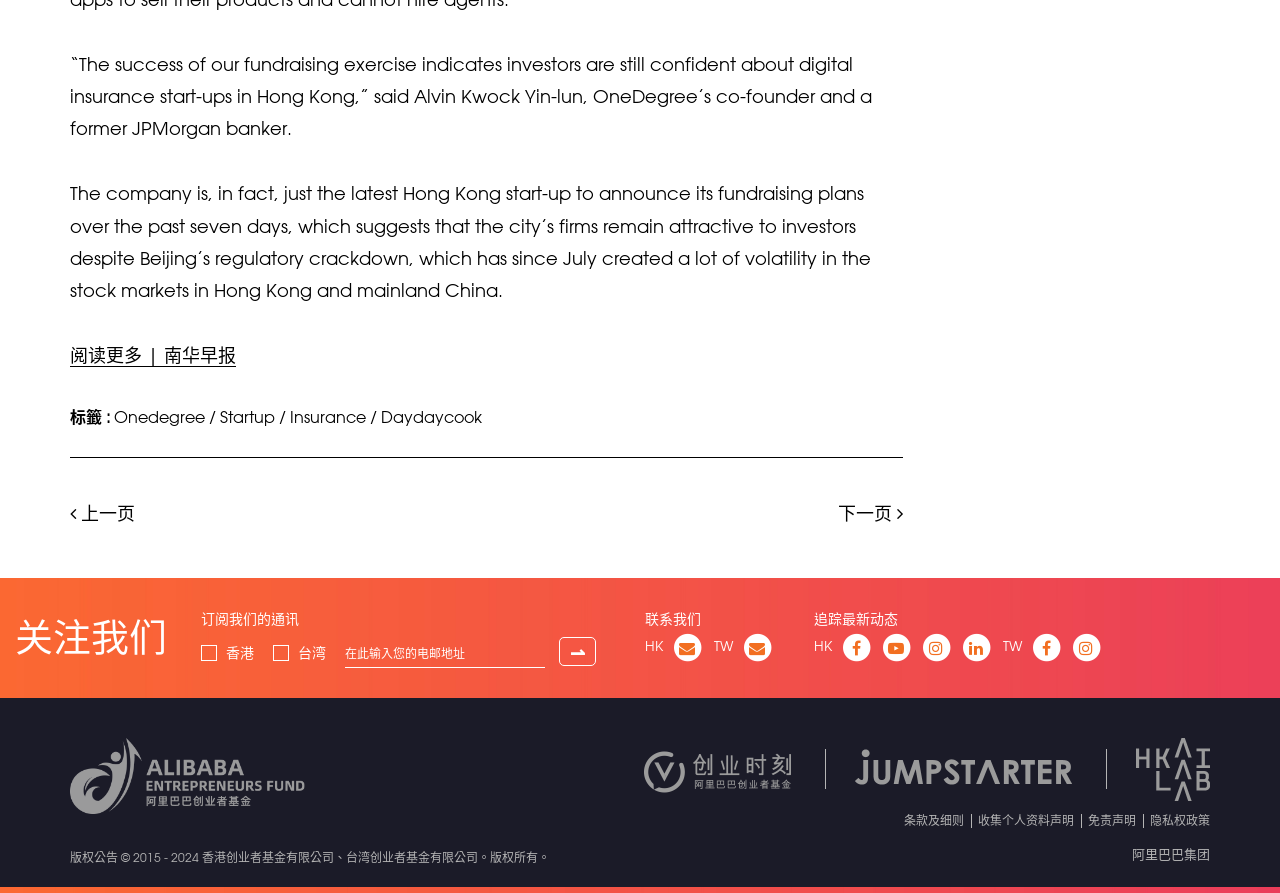Please look at the image and answer the question with a detailed explanation: What is the topic of the article?

The topic of the article can be inferred from the text content of the webpage, specifically the StaticText elements with IDs 199 and 202, which mention 'digital insurance start-ups' and 'fundraising plans'.